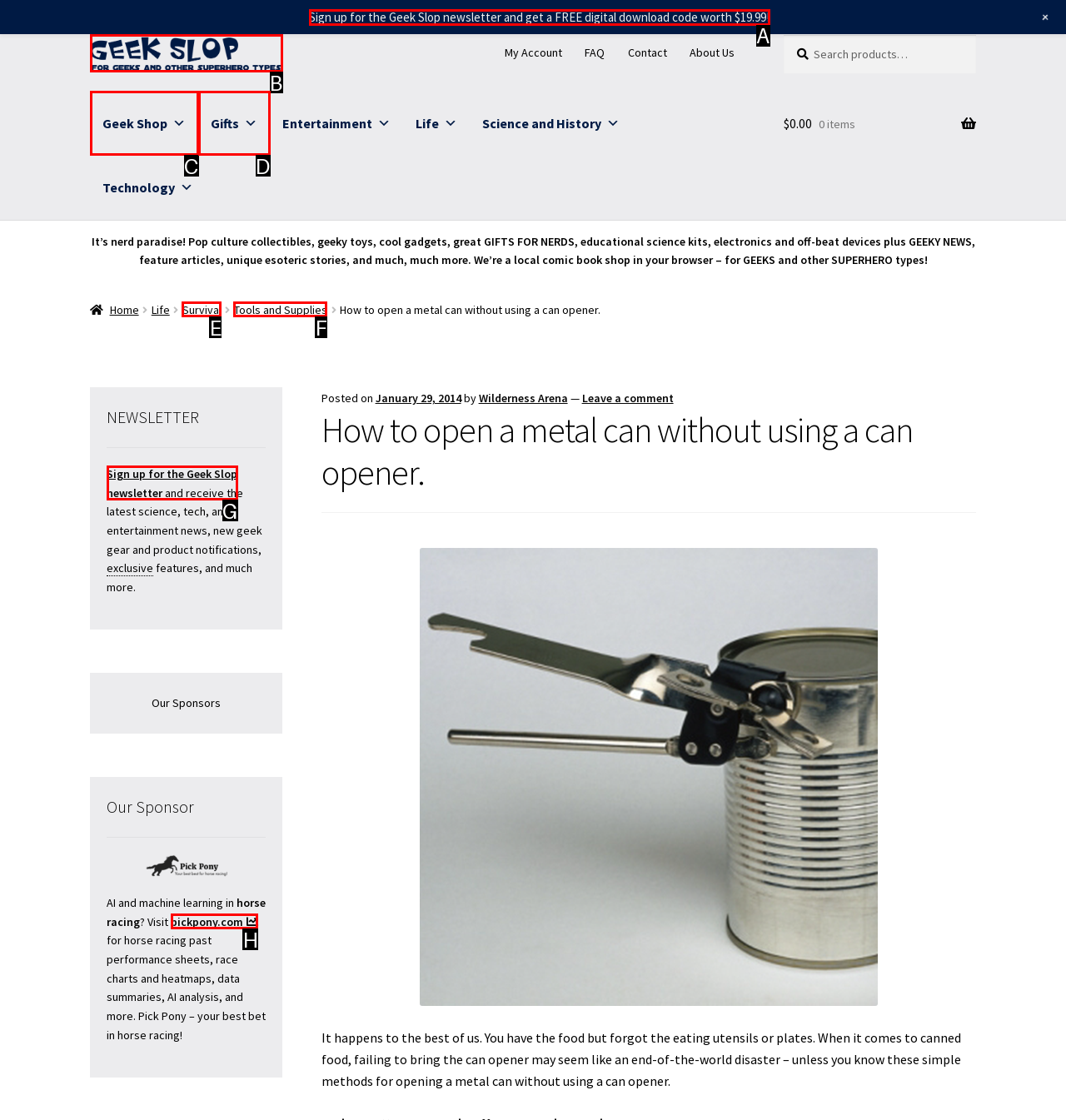Based on the given description: alt="Geek Slop email header", determine which HTML element is the best match. Respond with the letter of the chosen option.

B